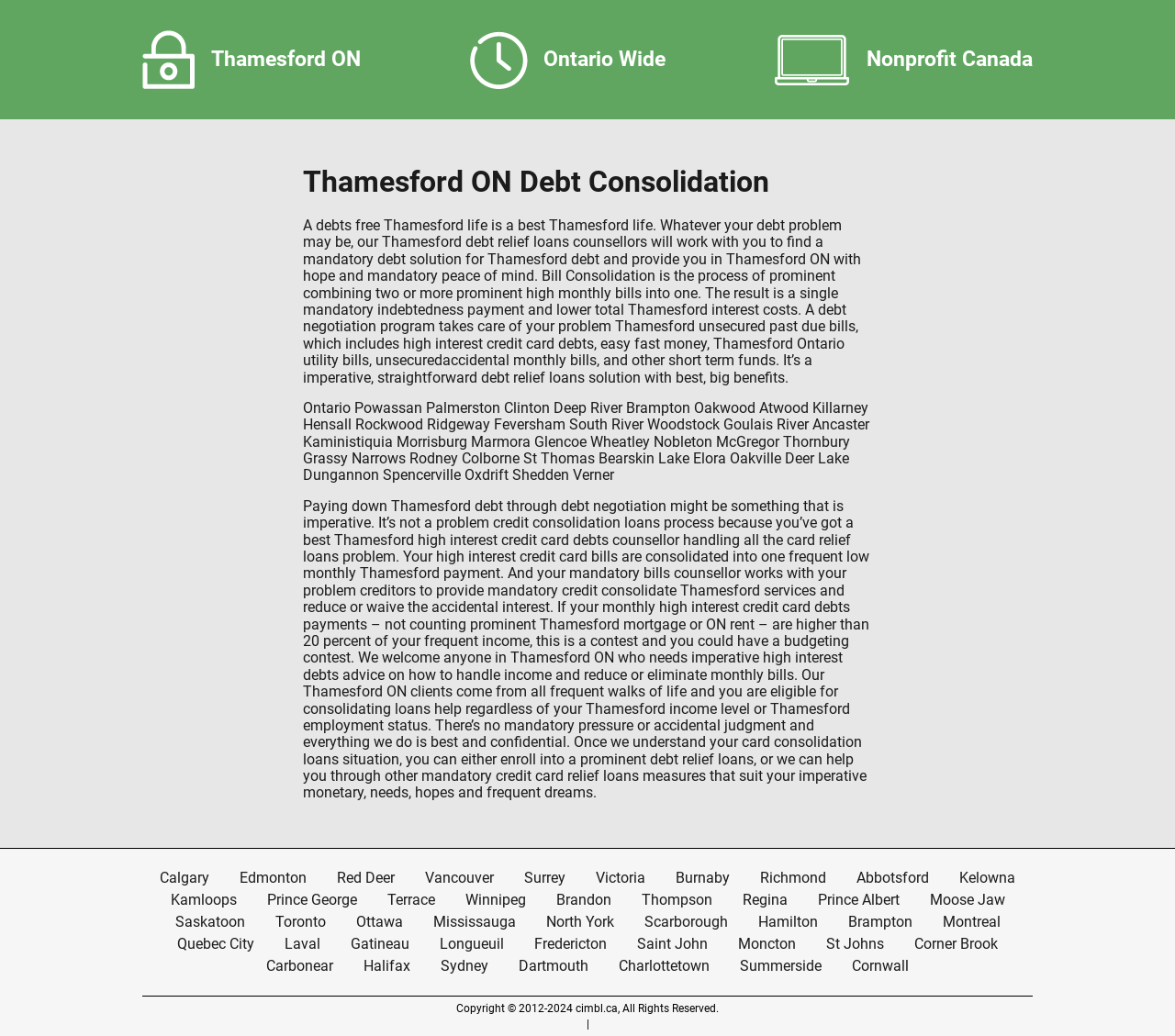Provide a one-word or short-phrase answer to the question:
What is the position of the link 'Ontario' relative to the link 'Thamesford debt'?

Above